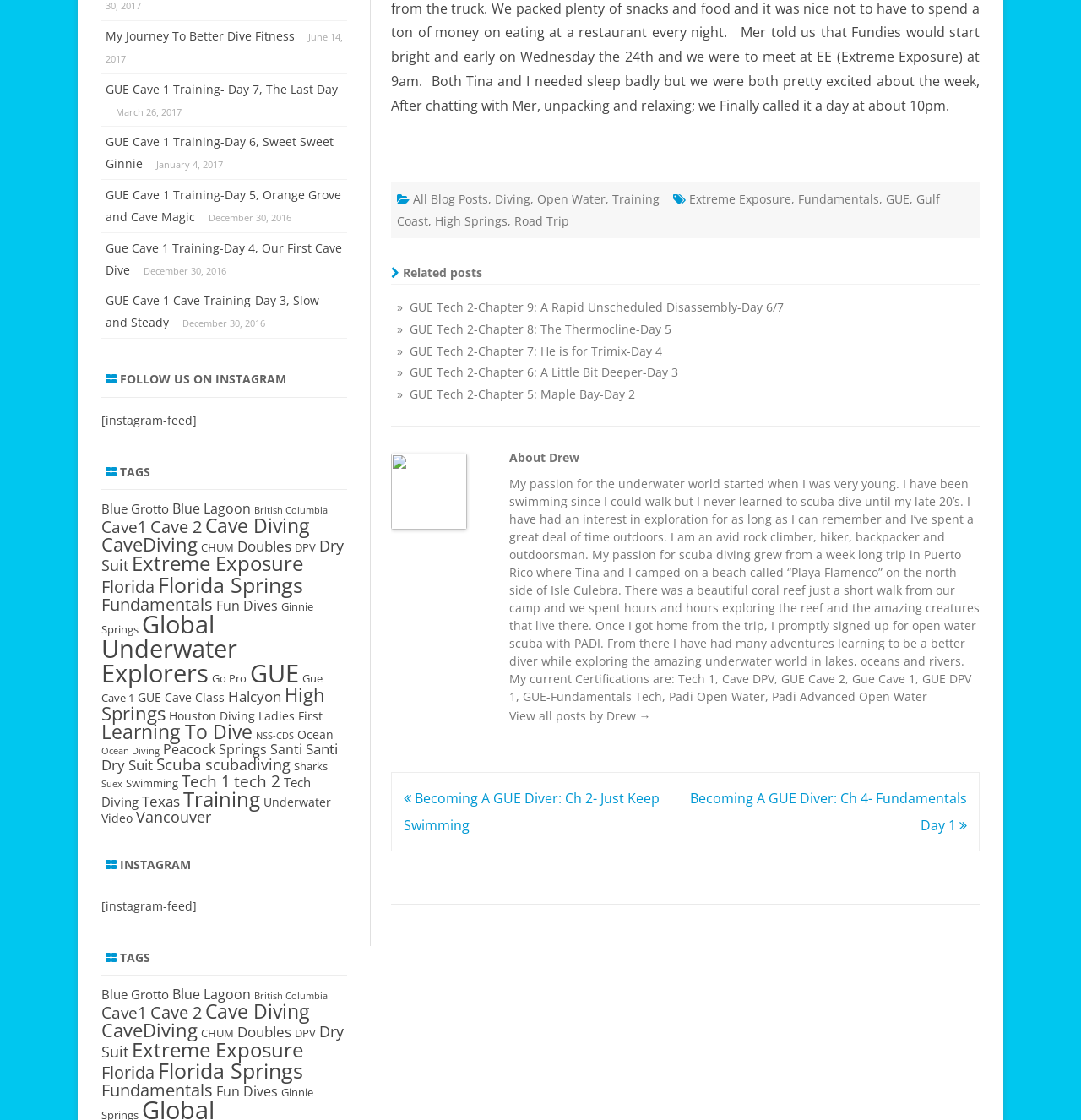Please indicate the bounding box coordinates for the clickable area to complete the following task: "Click the 'Find people' link". The coordinates should be specified as four float numbers between 0 and 1, i.e., [left, top, right, bottom].

None